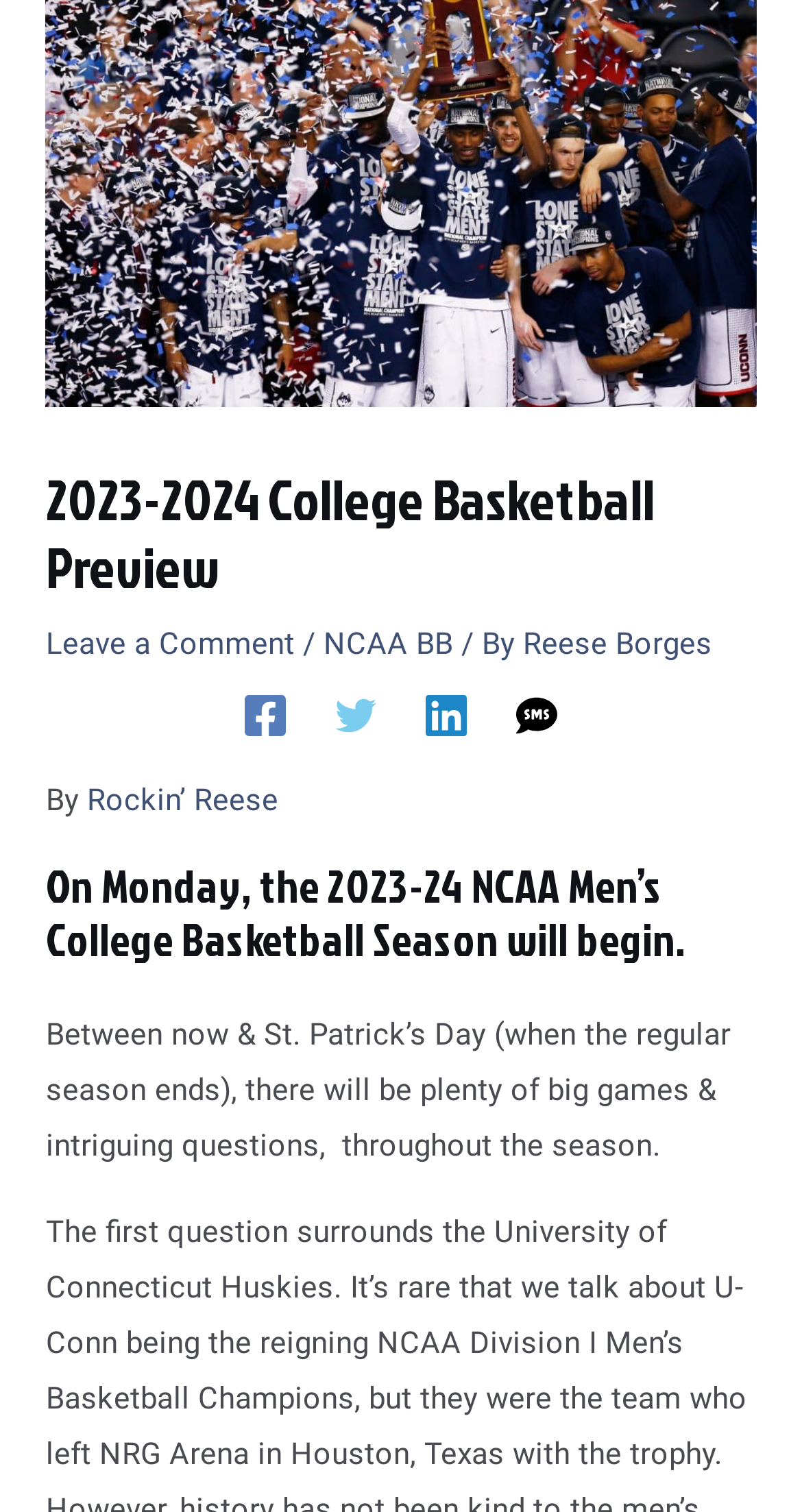Determine the bounding box of the UI component based on this description: "NCAA BB". The bounding box coordinates should be four float values between 0 and 1, i.e., [left, top, right, bottom].

[0.404, 0.413, 0.565, 0.438]